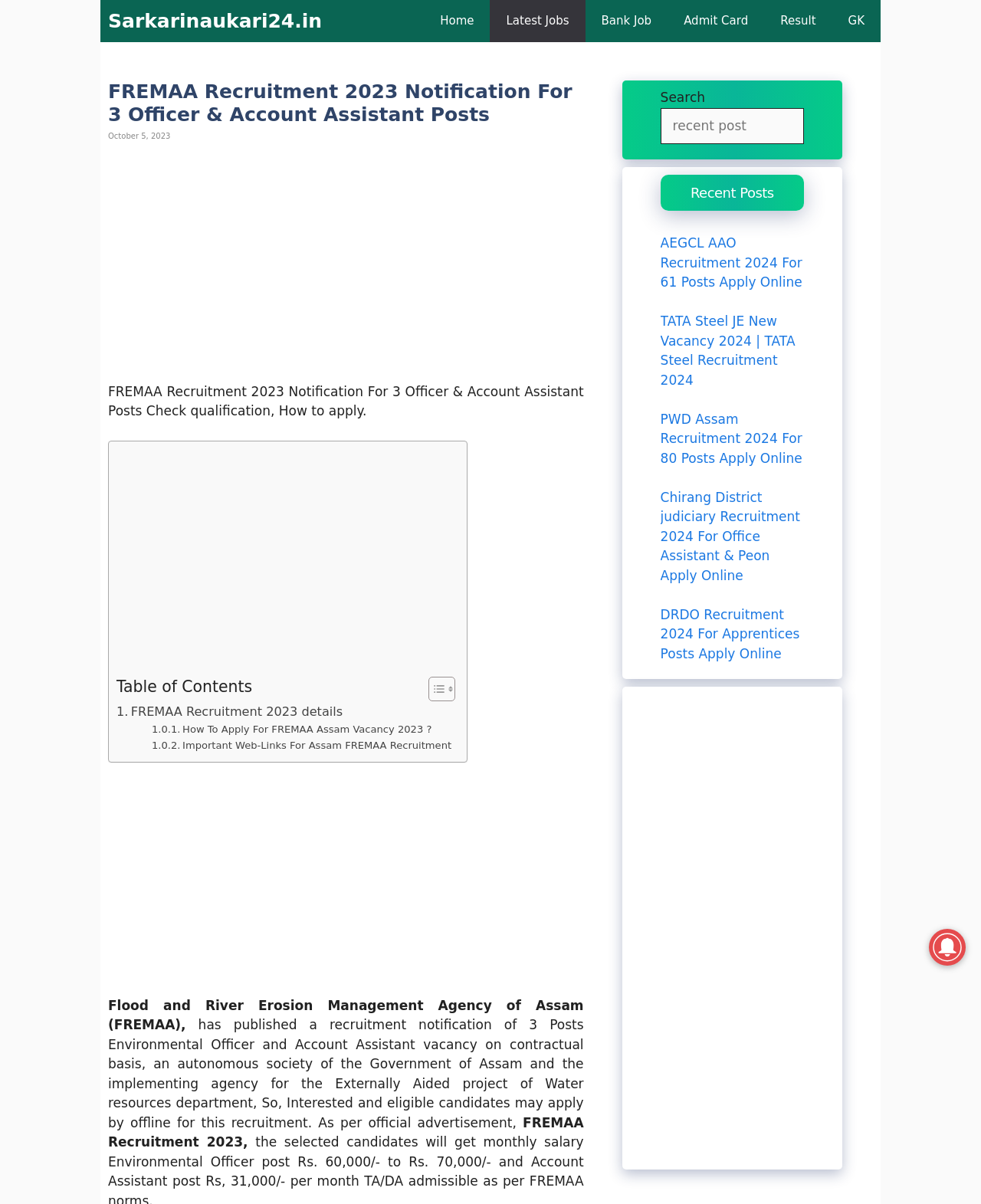Give the bounding box coordinates for the element described by: "7.3.1 Class box".

None